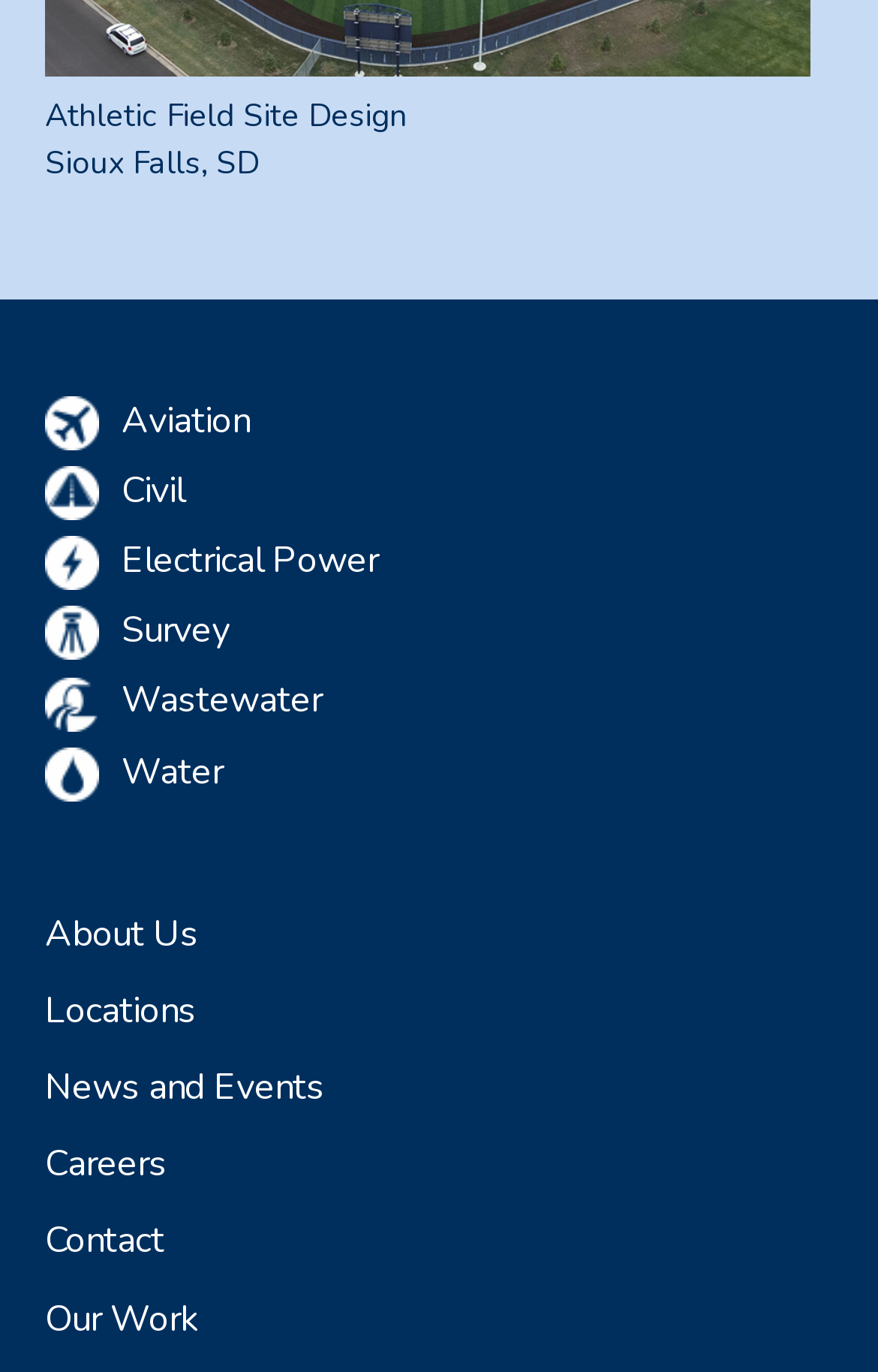Provide a short, one-word or phrase answer to the question below:
What is the last link in the navigation menu?

Our Work